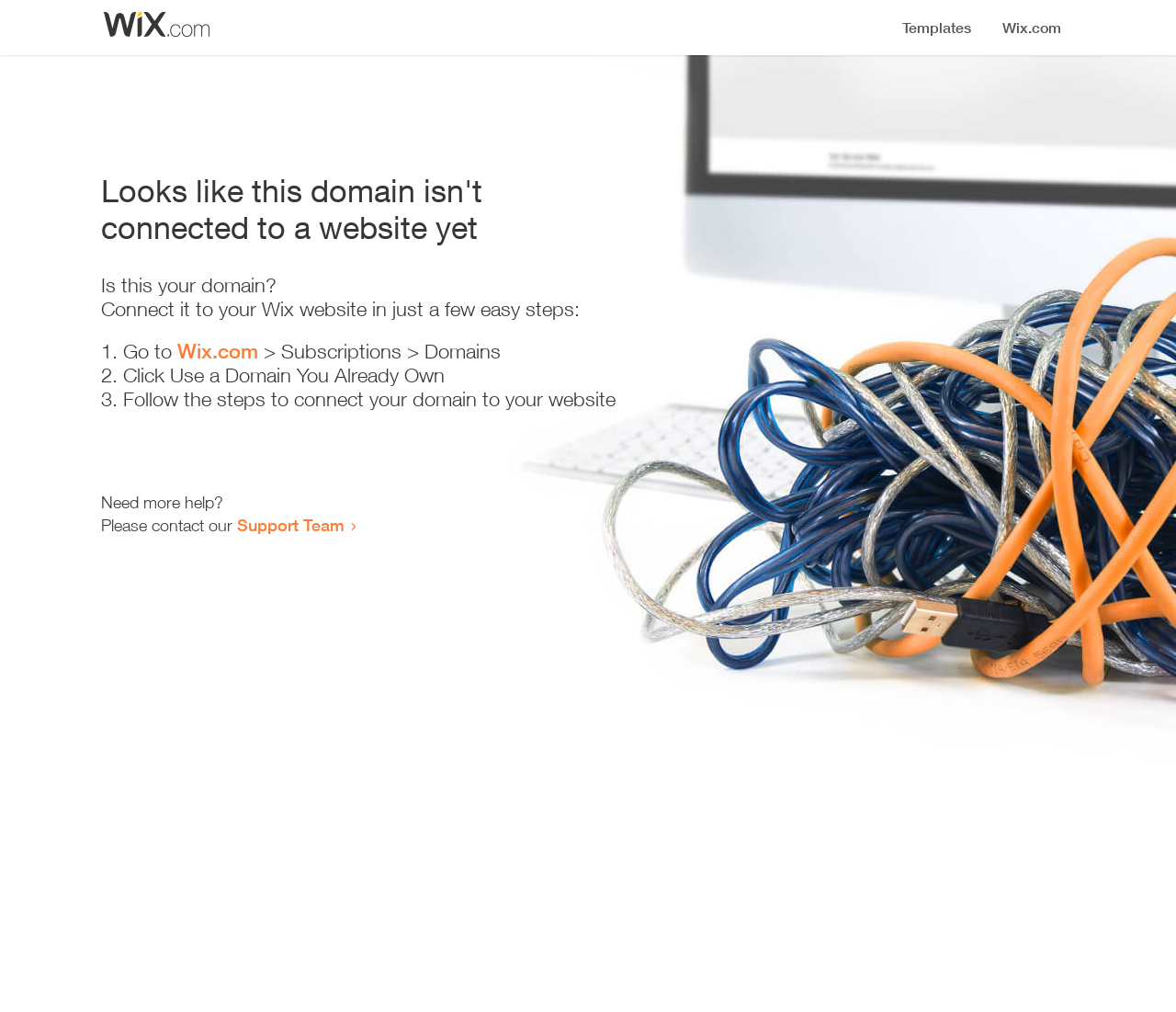What is the current status of the domain?
Using the image as a reference, give an elaborate response to the question.

Based on the heading 'Looks like this domain isn't connected to a website yet', it is clear that the domain is not currently connected to a website.